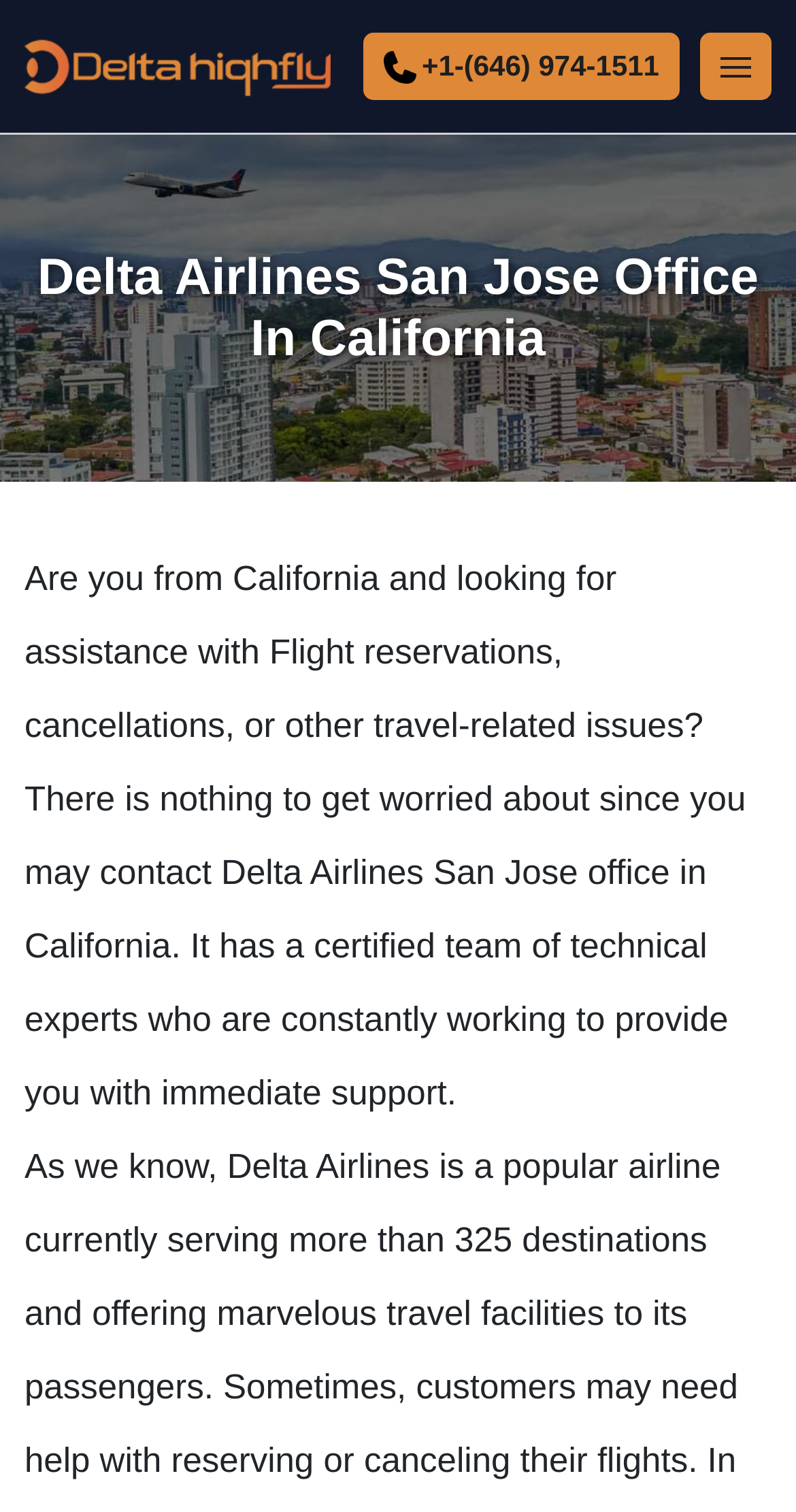Locate the primary heading on the webpage and return its text.

Delta Airlines San Jose Office In California